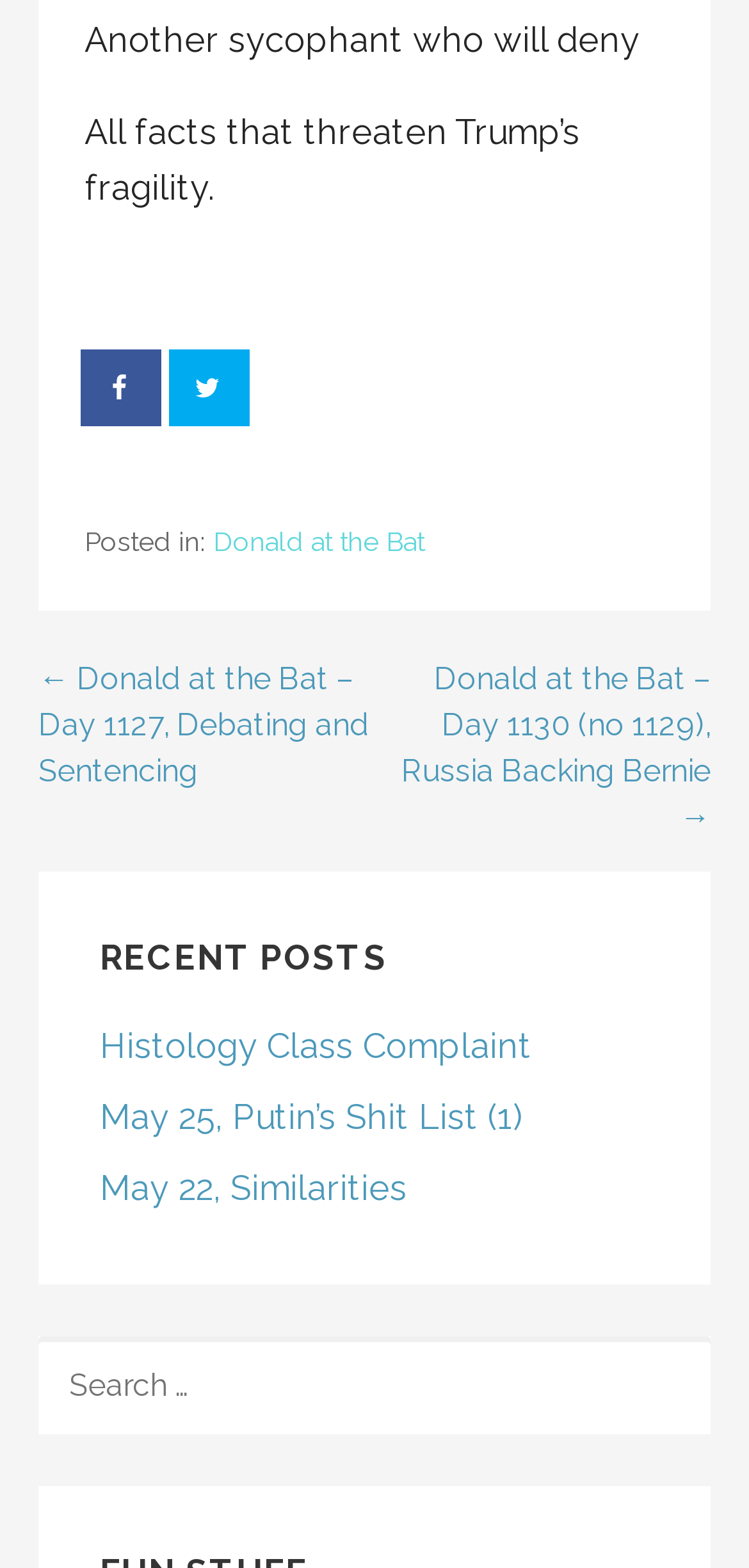Please answer the following question using a single word or phrase: 
How many social media sharing options are available?

2